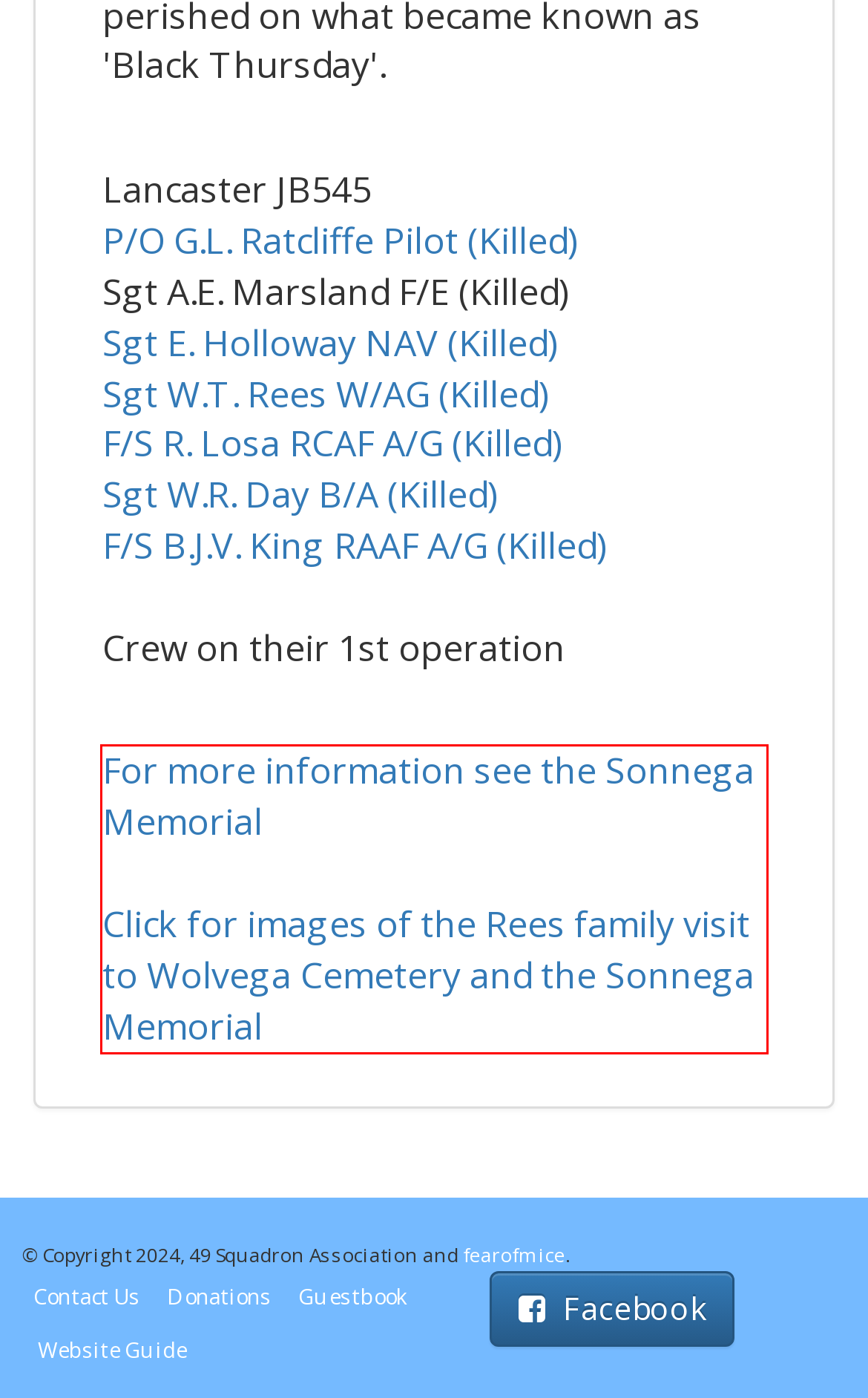Analyze the screenshot of the webpage and extract the text from the UI element that is inside the red bounding box.

For more information see the Sonnega Memorial Click for images of the Rees family visit to Wolvega Cemetery and the Sonnega Memorial